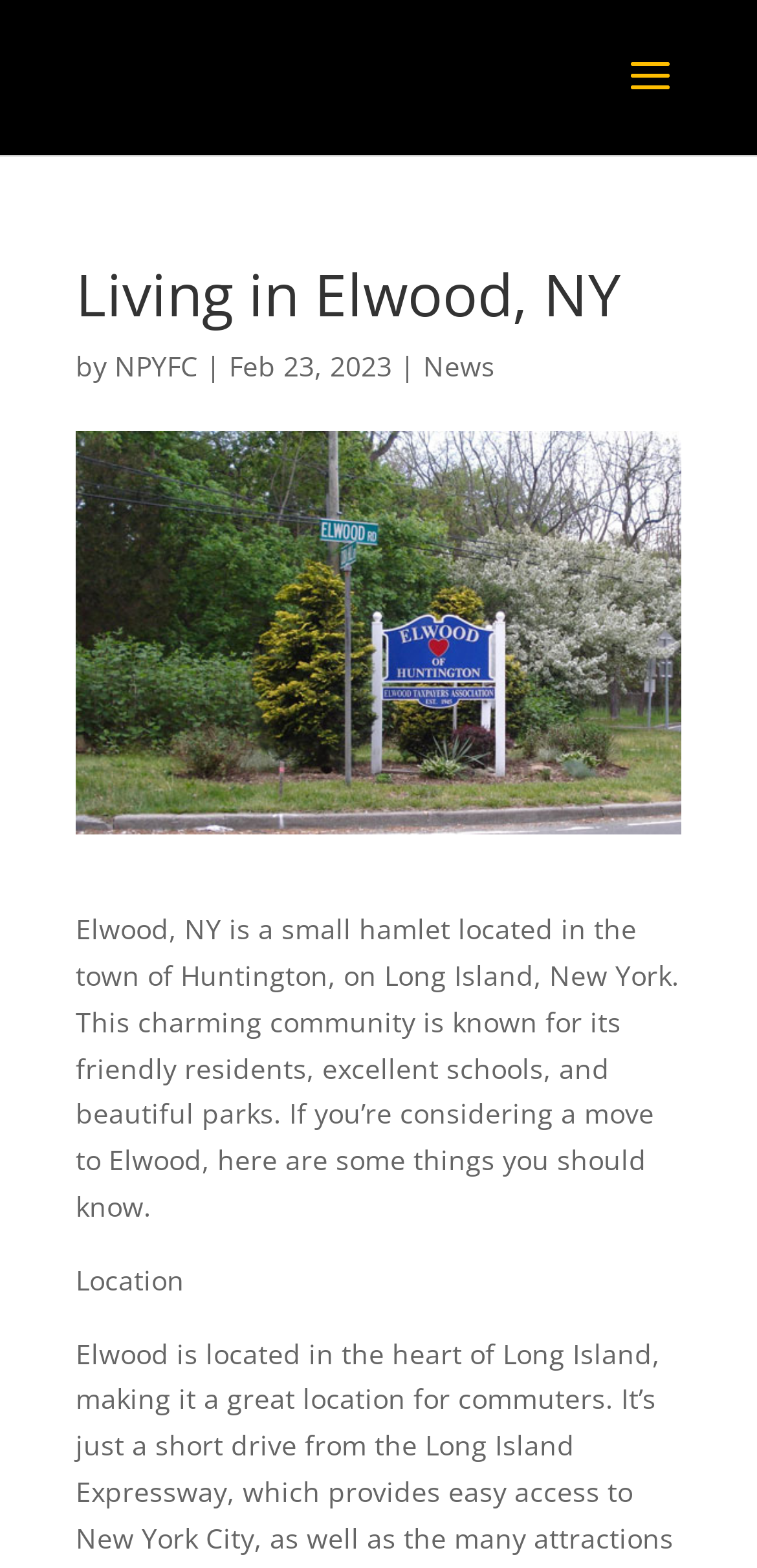What is the name of the hamlet described?
Look at the image and answer with only one word or phrase.

Elwood, NY